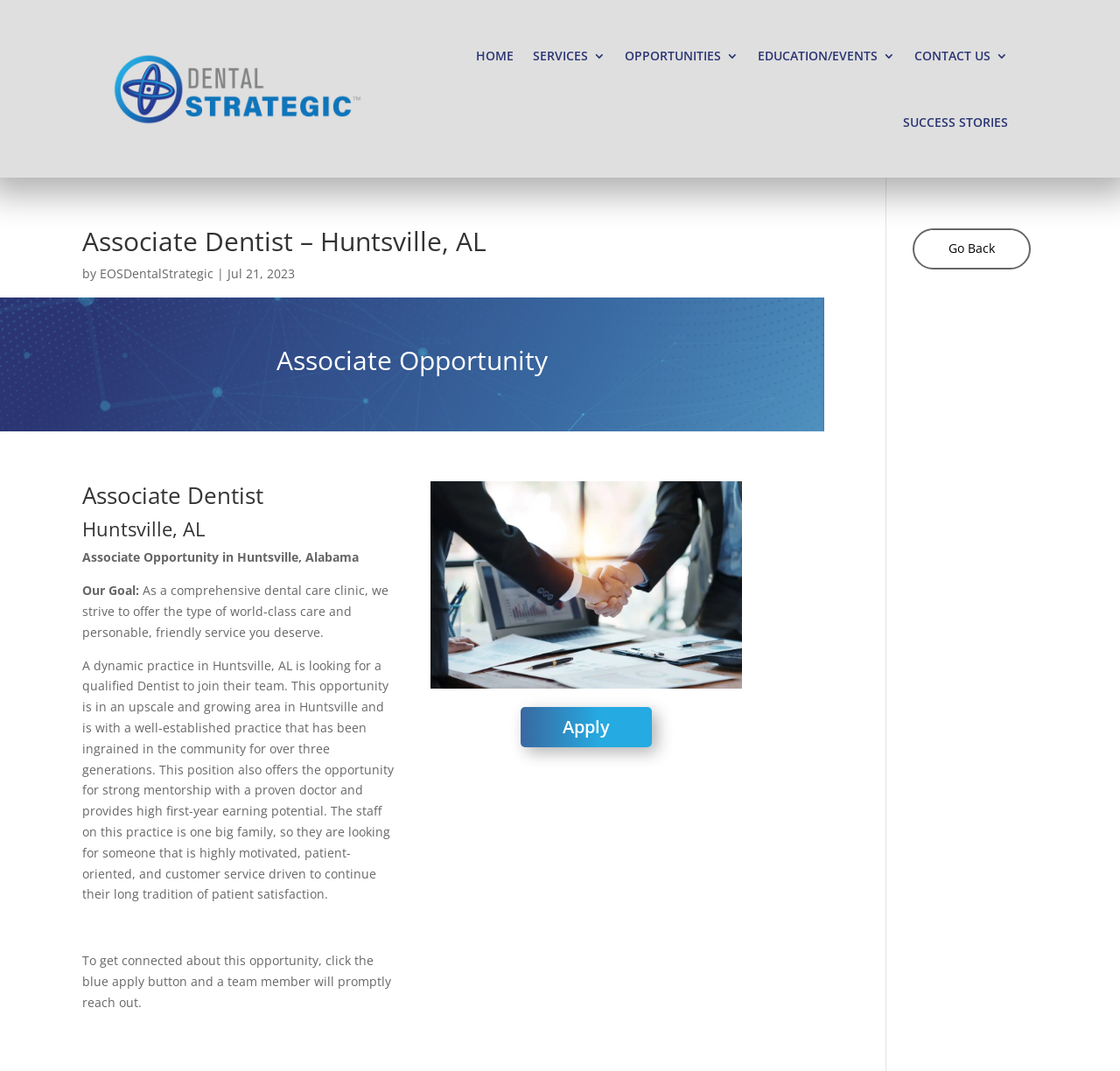Refer to the image and provide a thorough answer to this question:
What is the location of the practice?

The location of the practice is mentioned in the heading 'Huntsville, AL' and also in the text 'Associate Opportunity in Huntsville, Alabama', which confirms that the practice is located in Huntsville, Alabama.